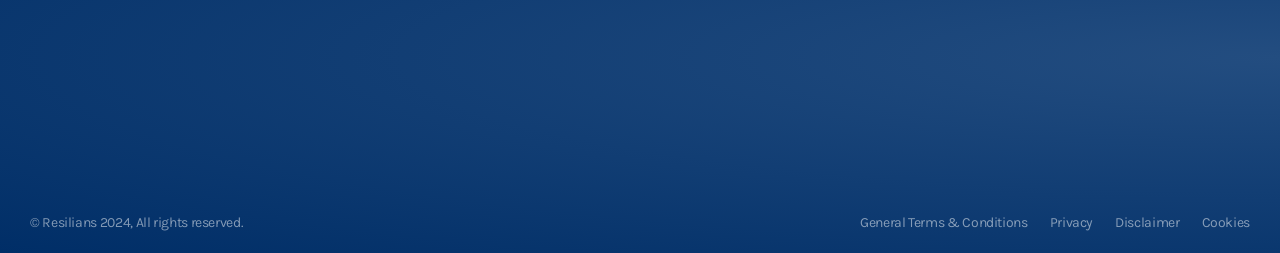Please determine the bounding box coordinates of the element to click on in order to accomplish the following task: "Visit Resilians Lab". Ensure the coordinates are four float numbers ranging from 0 to 1, i.e., [left, top, right, bottom].

[0.752, 0.059, 0.823, 0.147]